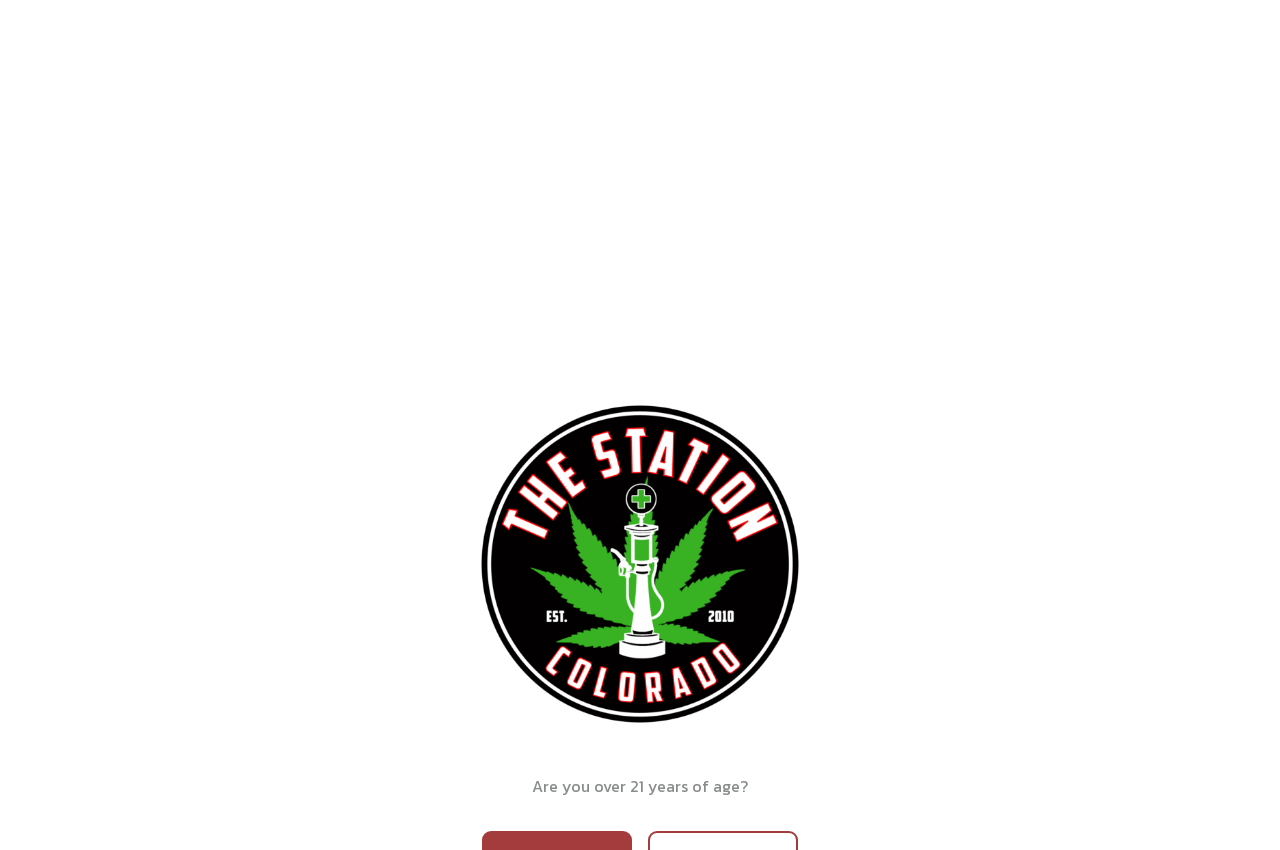What are the main sections of the website?
Relying on the image, give a concise answer in one word or a brief phrase.

MENU, ABOUT, VISIT US, CONTACT